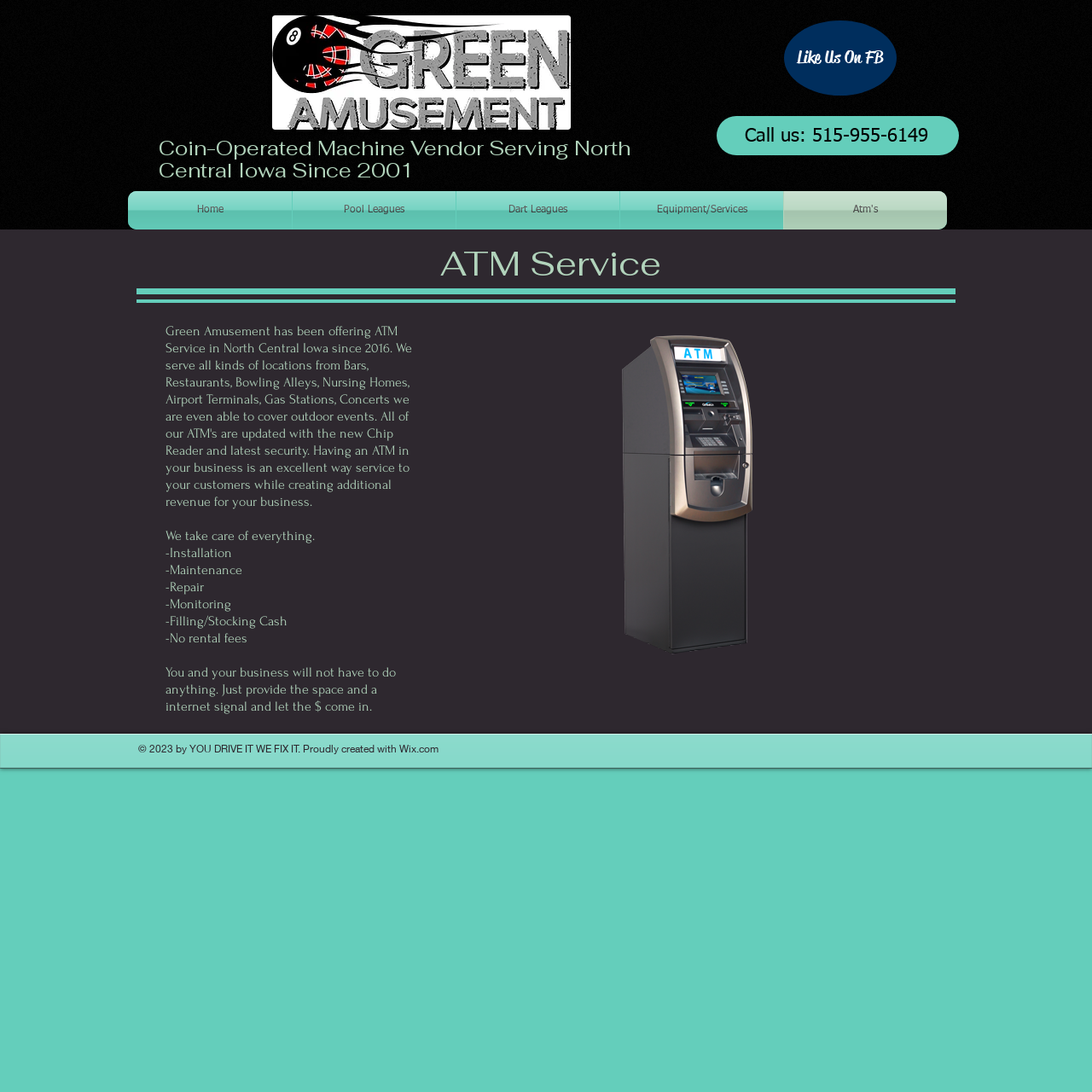How can you contact the vendor?
Based on the image, answer the question with as much detail as possible.

The webpage has a heading 'Call us: 515-955-6149' which provides the contact number for the vendor.